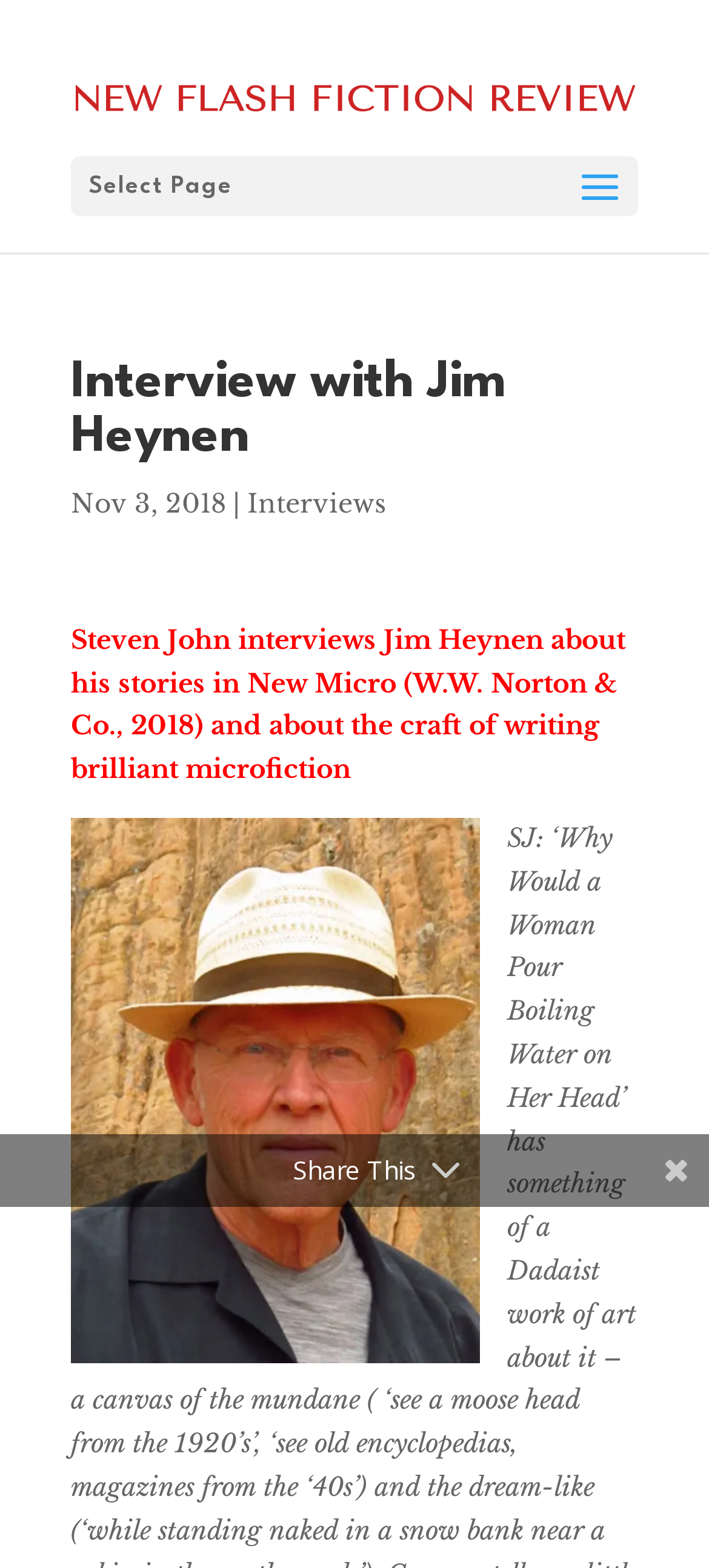What is the name of the person being interviewed?
Make sure to answer the question with a detailed and comprehensive explanation.

I found the name of the person being interviewed by looking at the image element with the description 'Jim Heynen' which is located below the text element describing the interview.